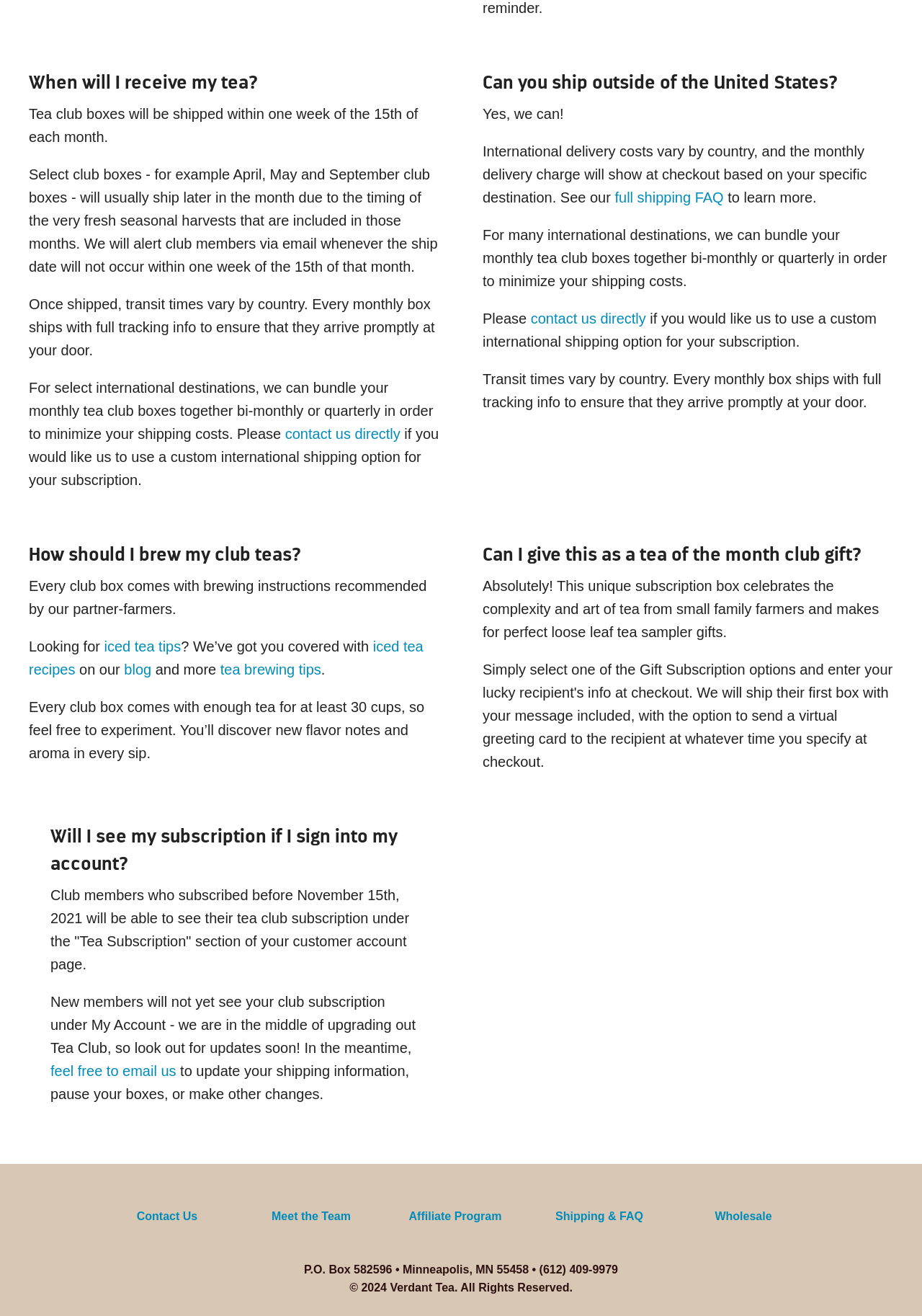Locate the bounding box coordinates of the clickable element to fulfill the following instruction: "go to blog". Provide the coordinates as four float numbers between 0 and 1 in the format [left, top, right, bottom].

[0.135, 0.503, 0.164, 0.515]